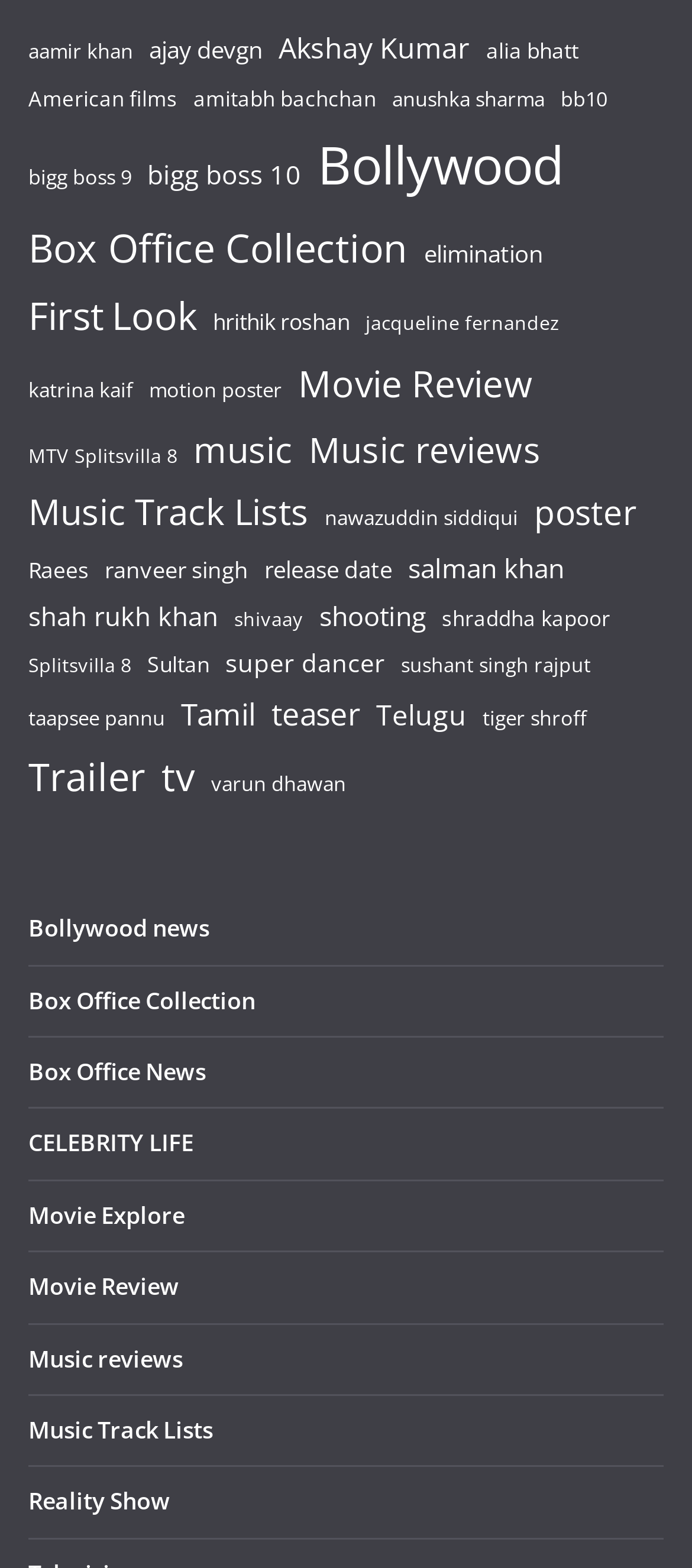Using the description "music", predict the bounding box of the relevant HTML element.

[0.279, 0.266, 0.423, 0.307]